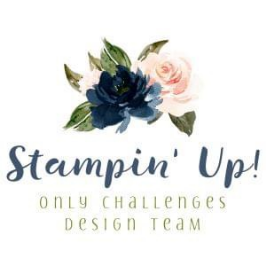What is the font style of 'Stampin' Up!'?
Please use the image to deliver a detailed and complete answer.

The caption states that the text 'Stampin' Up!' is prominently showcased in a playful font, indicating that the font style of 'Stampin' Up!' is playful.